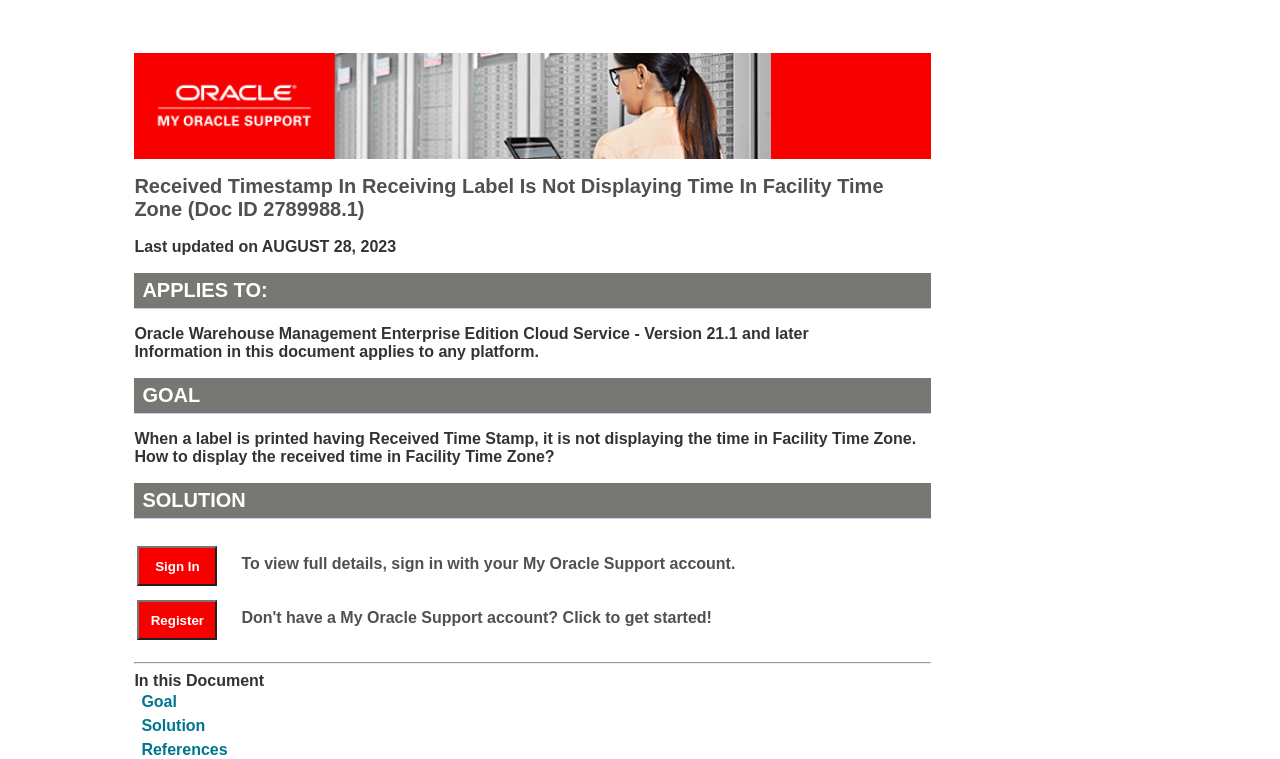What is the goal of the document?
Please analyze the image and answer the question with as much detail as possible.

The goal of the document is to provide a solution to display the received time in Facility Time Zone when a label is printed having Received Time Stamp, as mentioned in the static text element under the heading 'GOAL'.